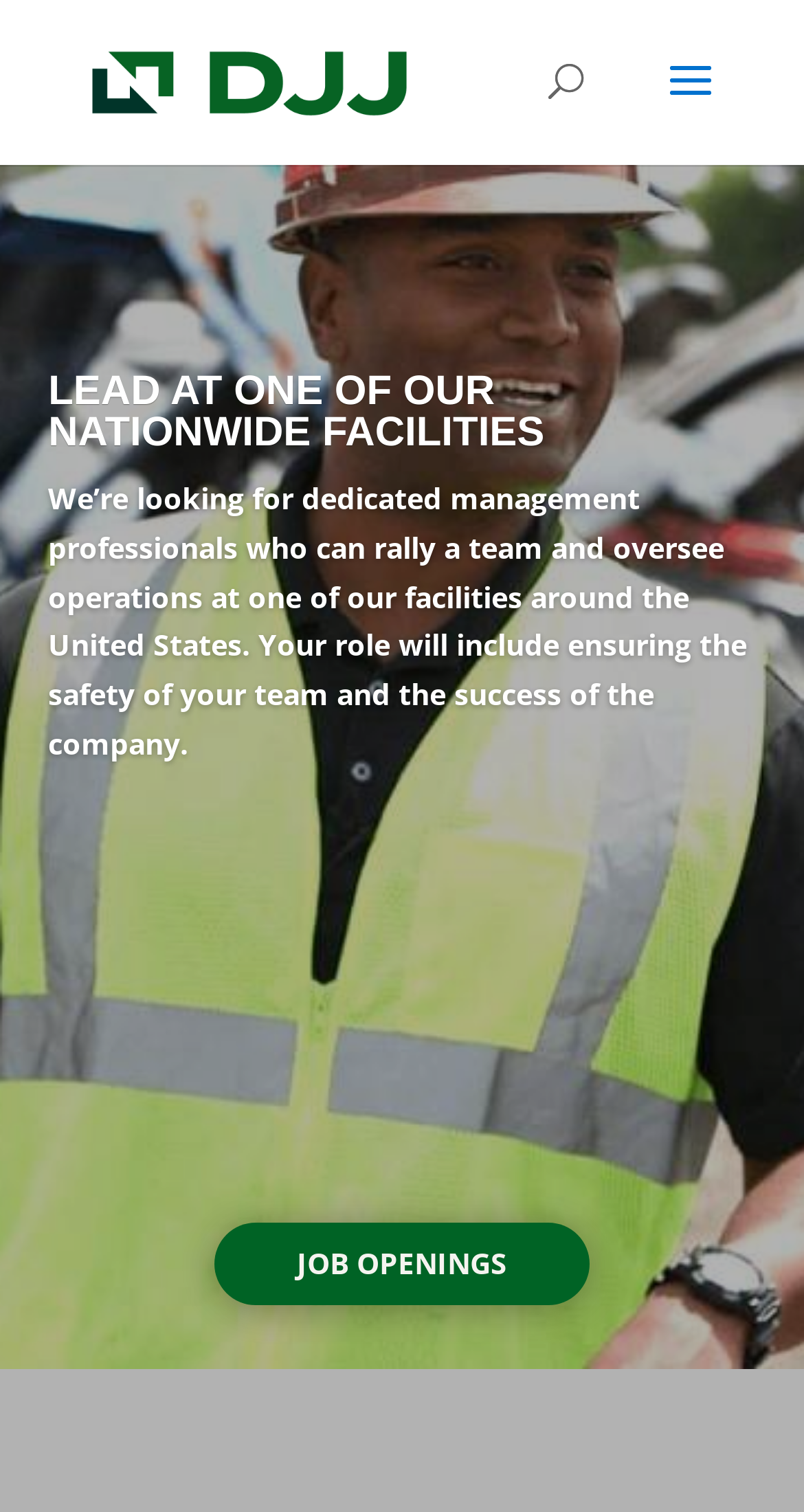Locate the bounding box of the UI element defined by this description: "alt="DJJ"". The coordinates should be given as four float numbers between 0 and 1, formatted as [left, top, right, bottom].

[0.11, 0.042, 0.51, 0.064]